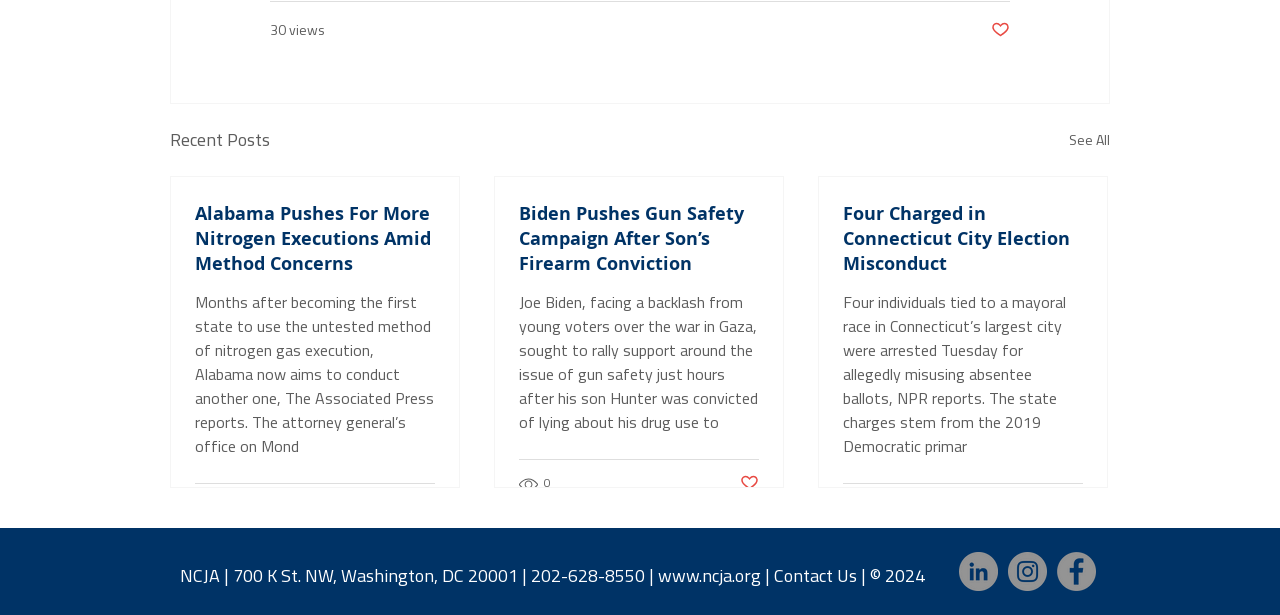Give a one-word or phrase response to the following question: What is the title of the first article?

Alabama Pushes For More Nitrogen Executions Amid Method Concerns